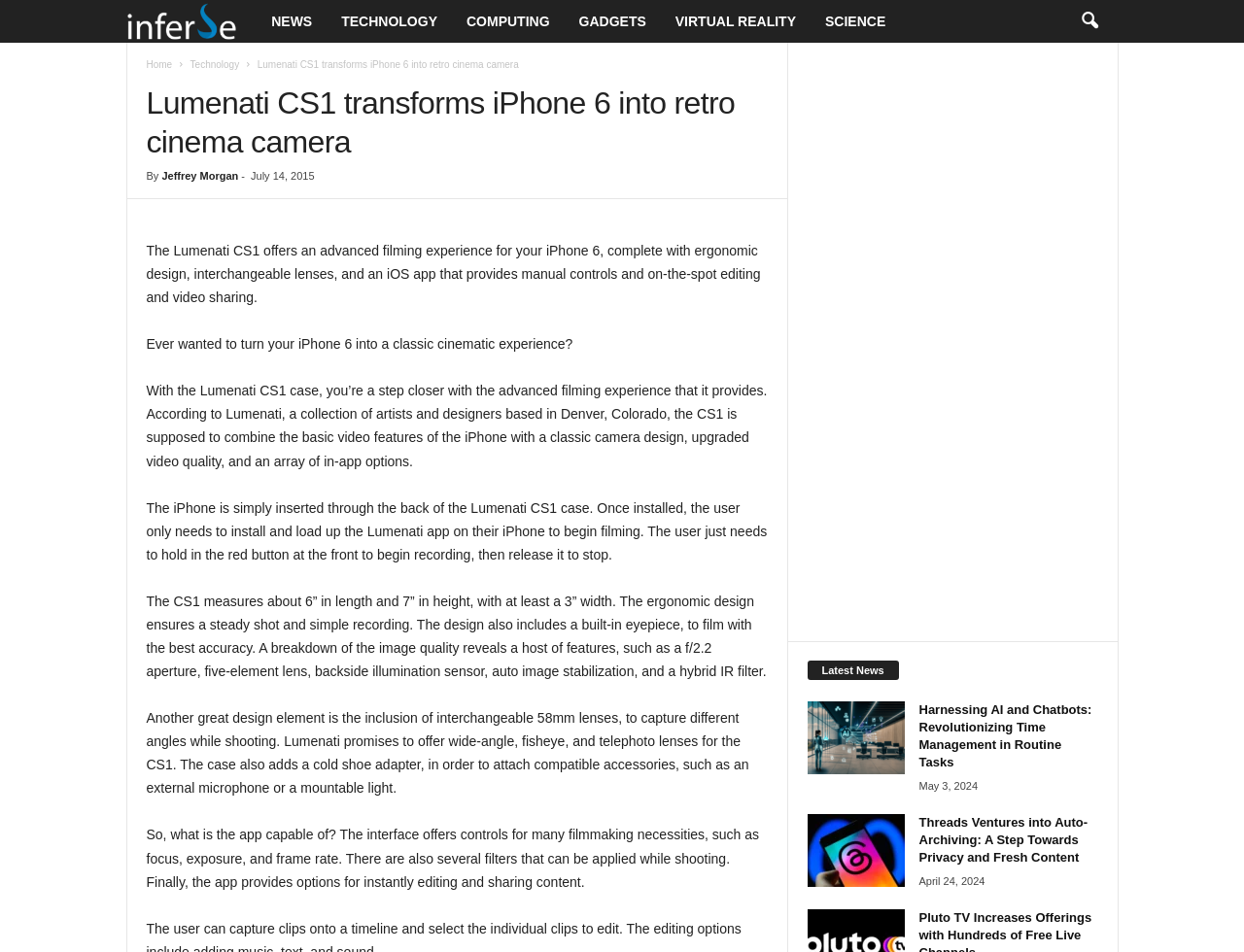What is the function of the cold shoe adapter?
Using the image as a reference, give a one-word or short phrase answer.

Attach compatible accessories